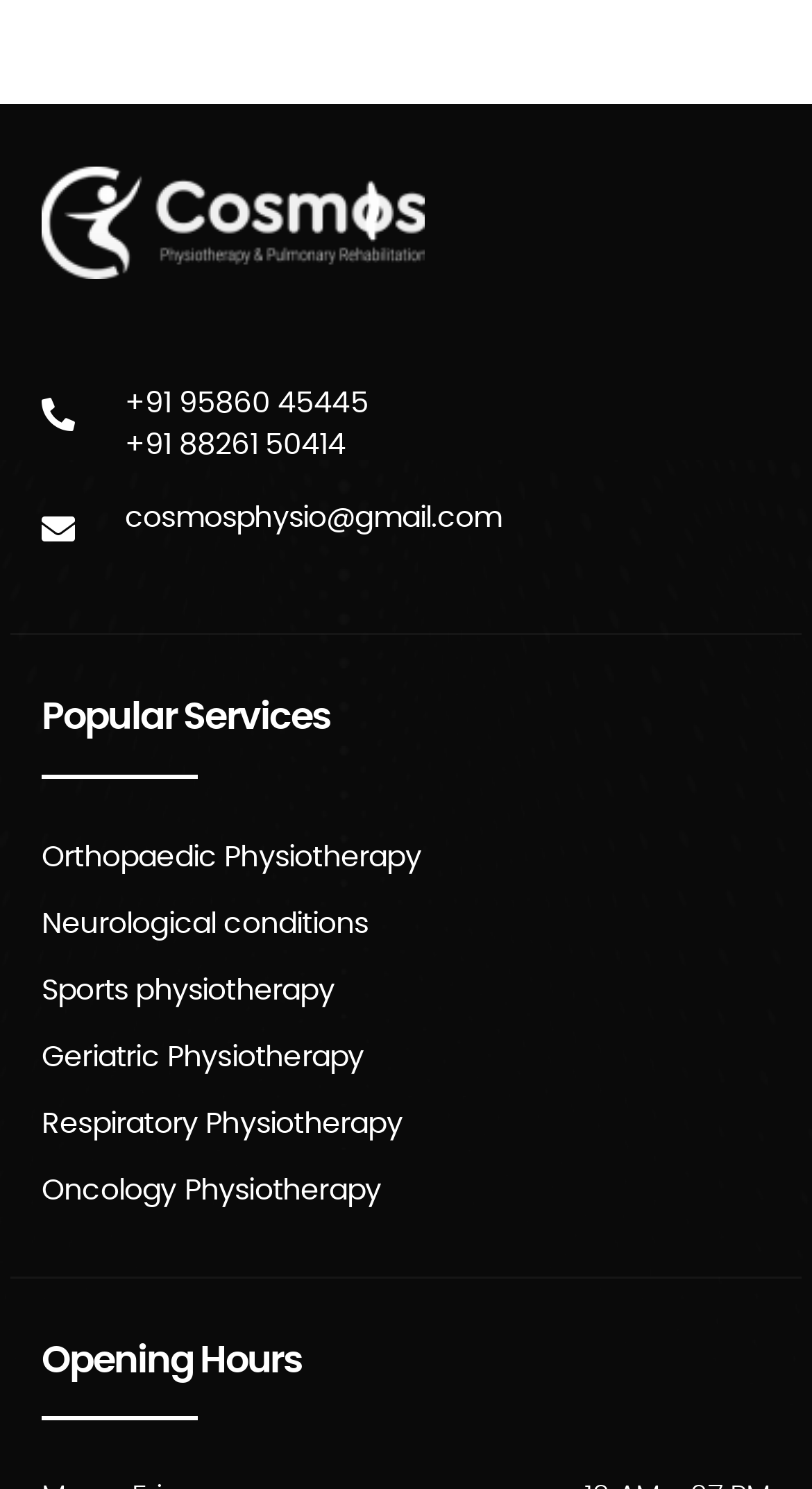Identify and provide the bounding box for the element described by: "+91 88261 50414".

[0.154, 0.285, 0.949, 0.313]